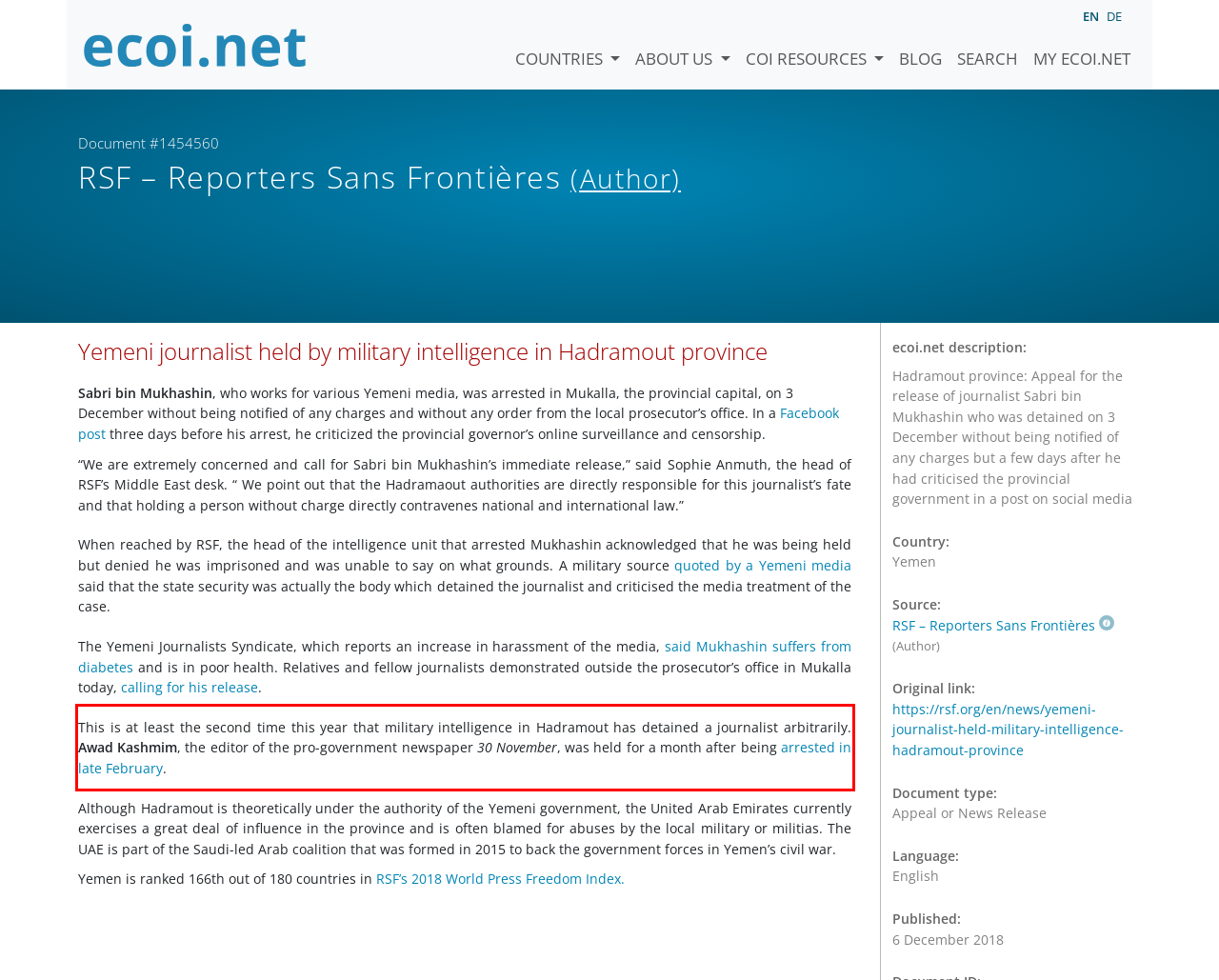You are given a screenshot of a webpage with a UI element highlighted by a red bounding box. Please perform OCR on the text content within this red bounding box.

This is at least the second time this year that military intelligence in Hadramout has detained a journalist arbitrarily. Awad Kashmim, the editor of the pro-government newspaper 30 November, was held for a month after being arrested in late February.